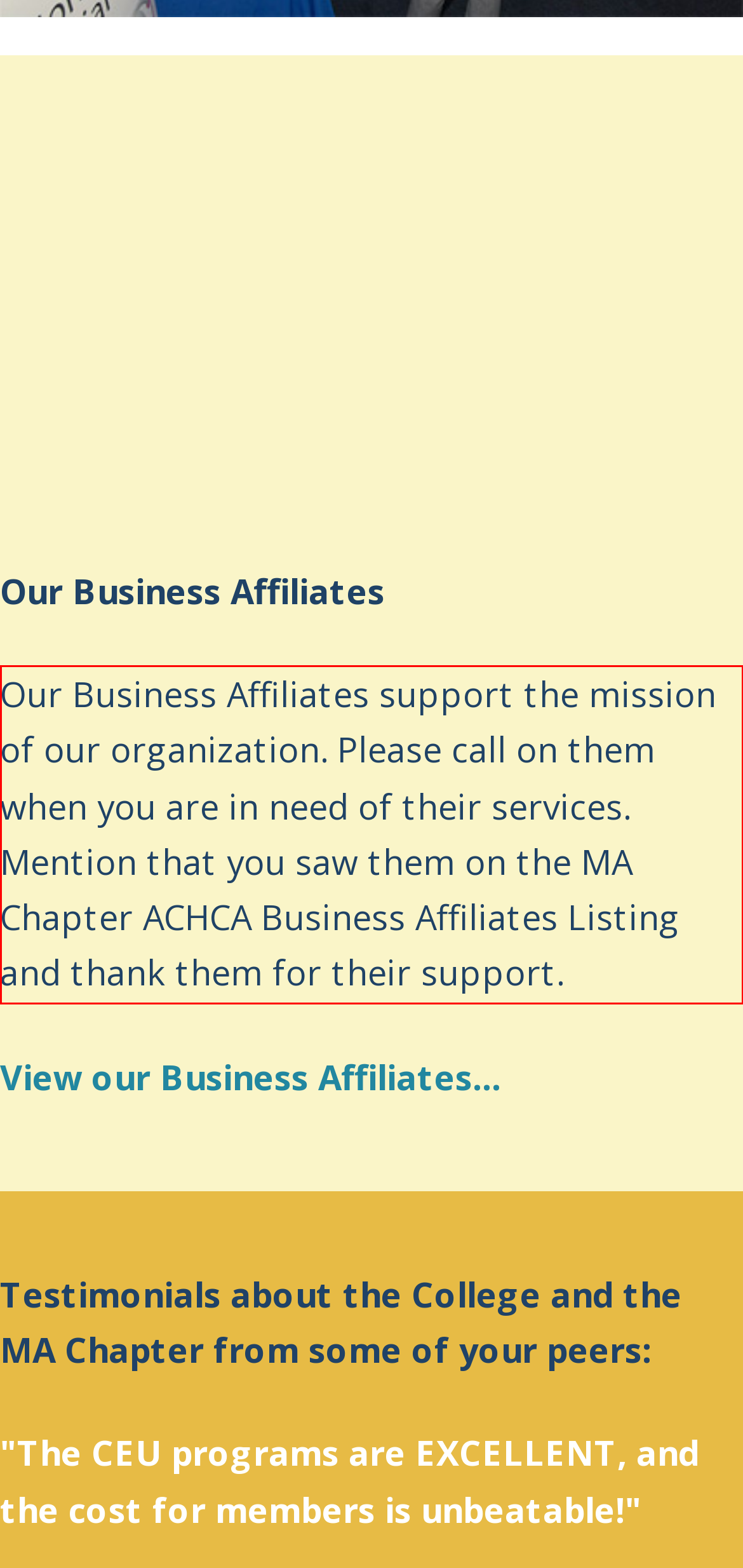Analyze the red bounding box in the provided webpage screenshot and generate the text content contained within.

Our Business Affiliates support the mission of our organization. Please call on them when you are in need of their services. Mention that you saw them on the MA Chapter ACHCA Business Affiliates Listing and thank them for their support.